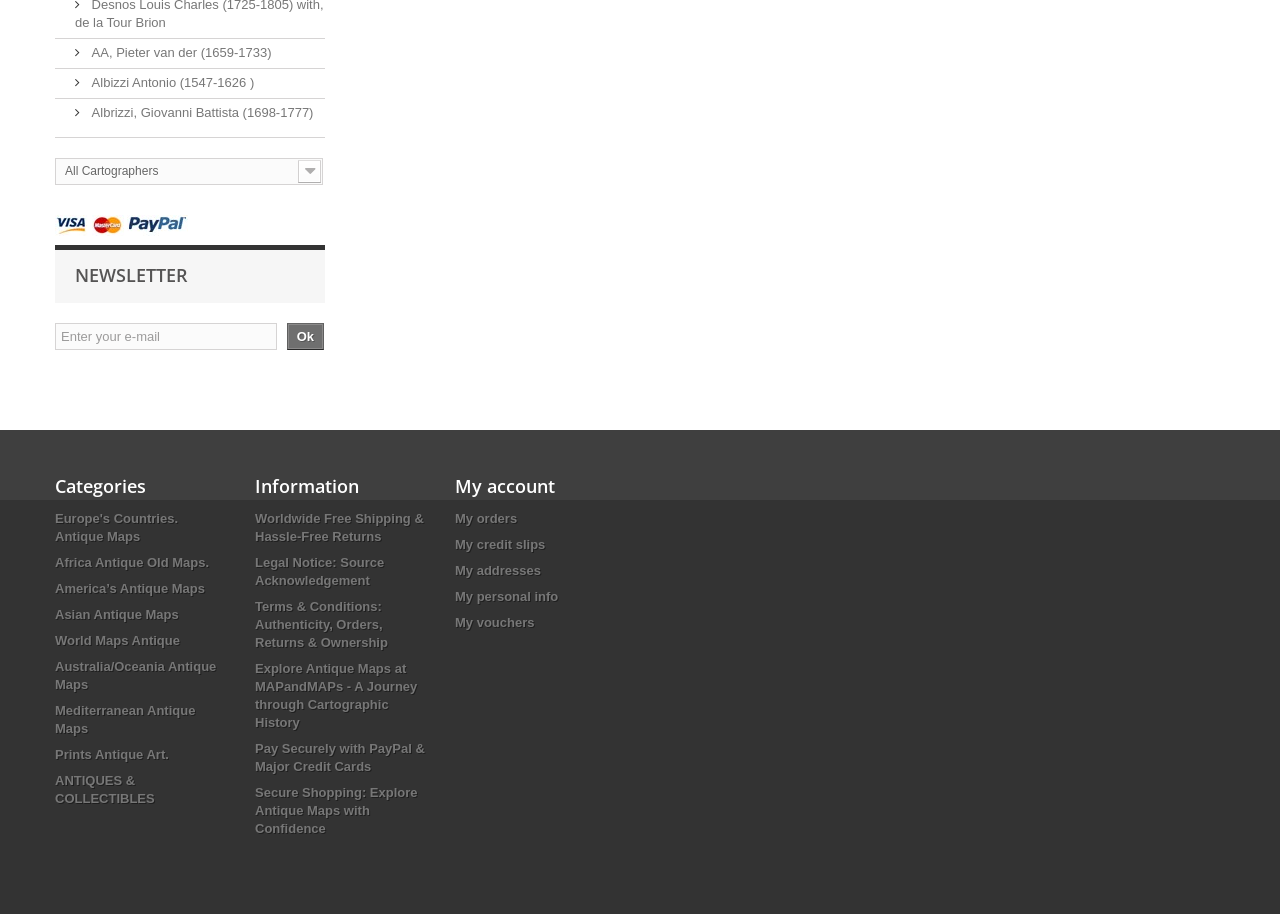Specify the bounding box coordinates of the area to click in order to follow the given instruction: "Read the 'Winter cooking' heading."

None